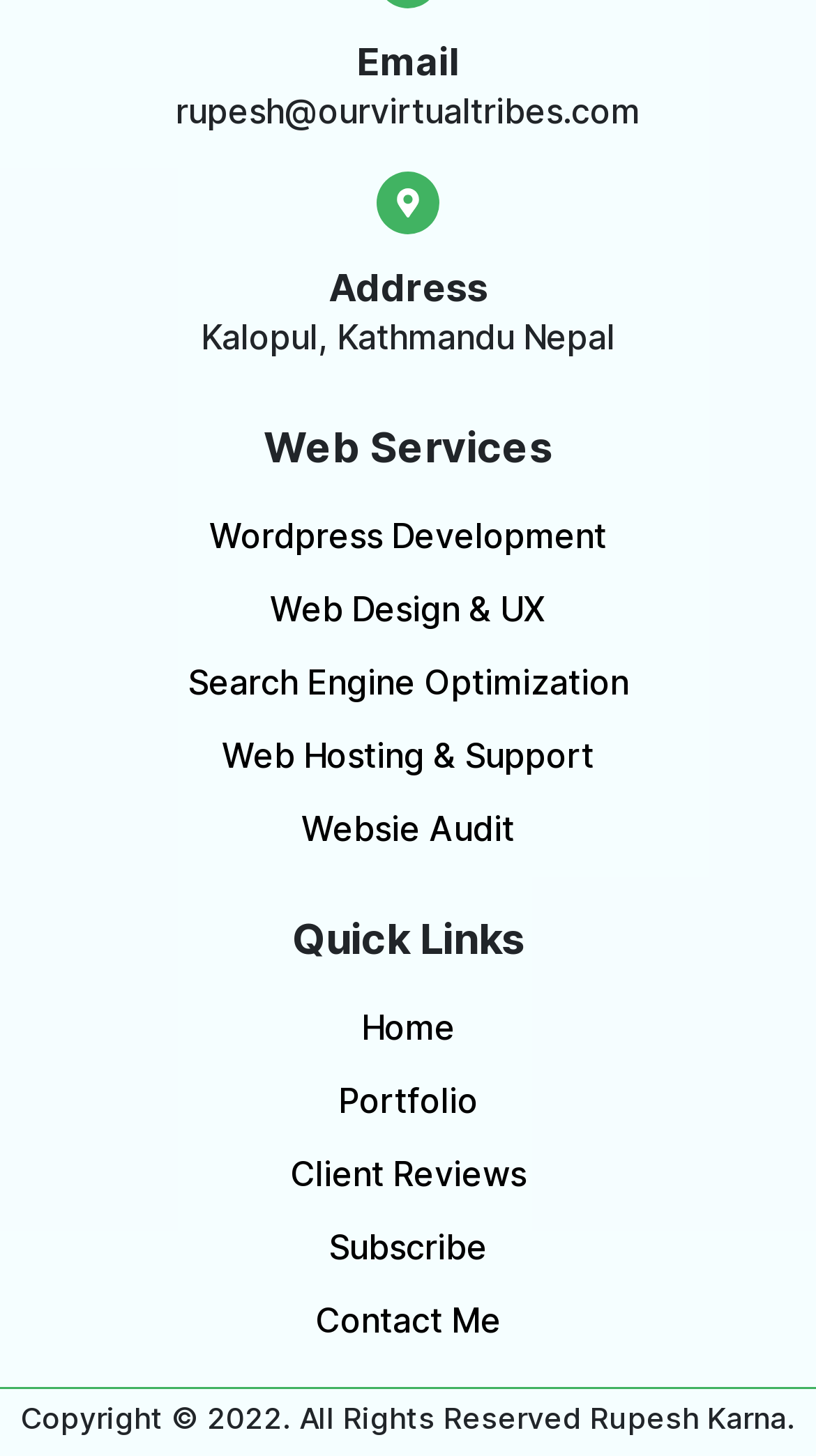With reference to the screenshot, provide a detailed response to the question below:
What is the last link in the 'Quick Links' section?

I looked at the link elements under the 'Quick Links' section and found that the last link is 'Contact Me'.